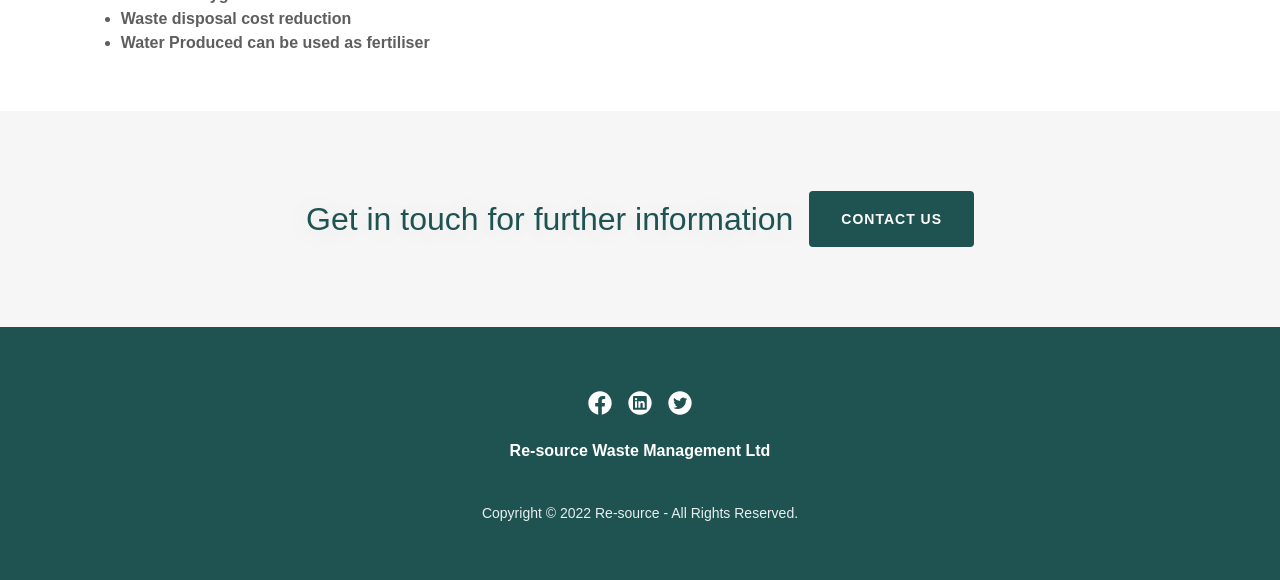From the screenshot, find the bounding box of the UI element matching this description: "Contact us". Supply the bounding box coordinates in the form [left, top, right, bottom], each a float between 0 and 1.

[0.632, 0.329, 0.761, 0.425]